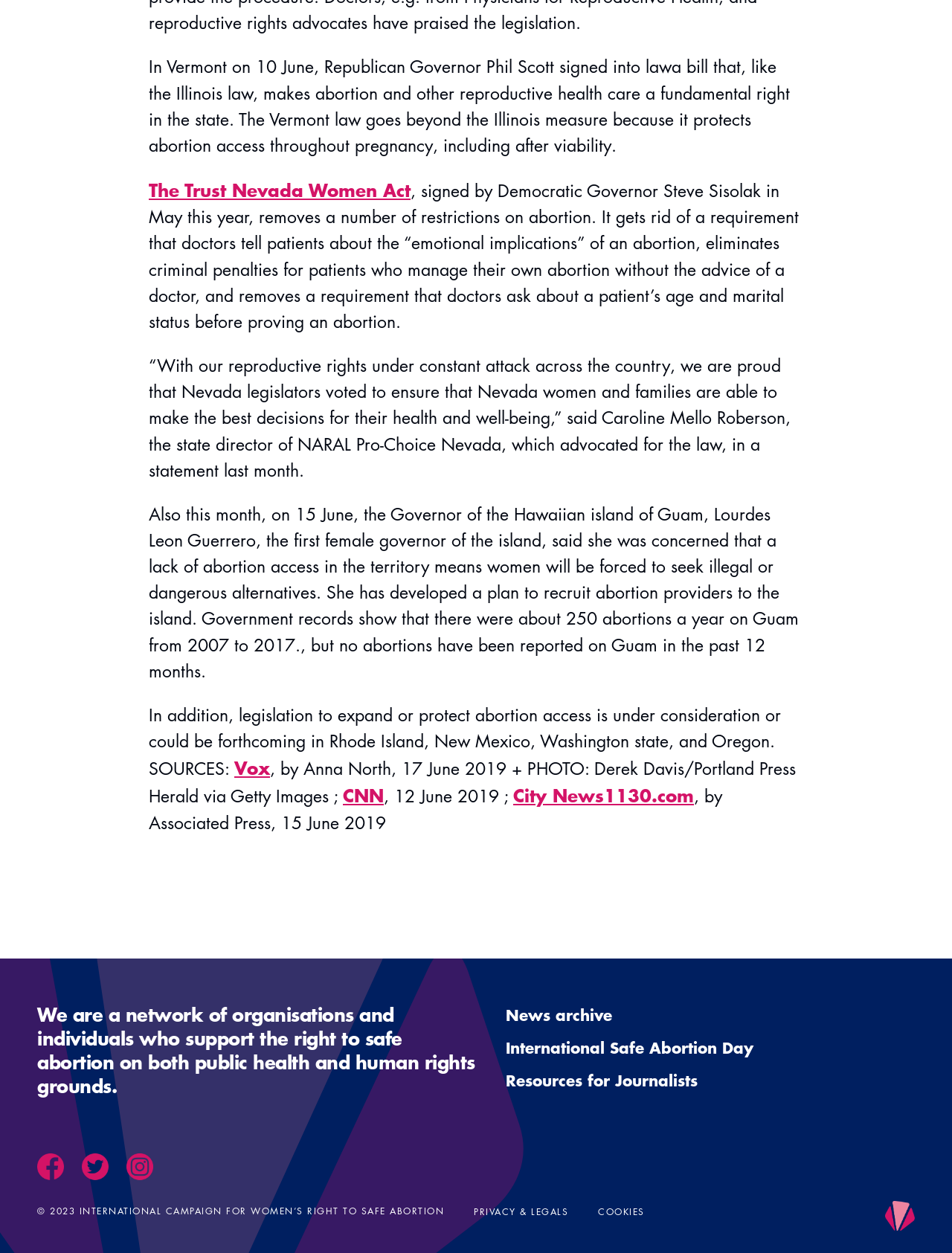How many abortions were reported on Guam from 2007 to 2017?
Answer the question with as much detail as possible.

According to the text, government records show that there were about 250 abortions a year on Guam from 2007 to 2017.